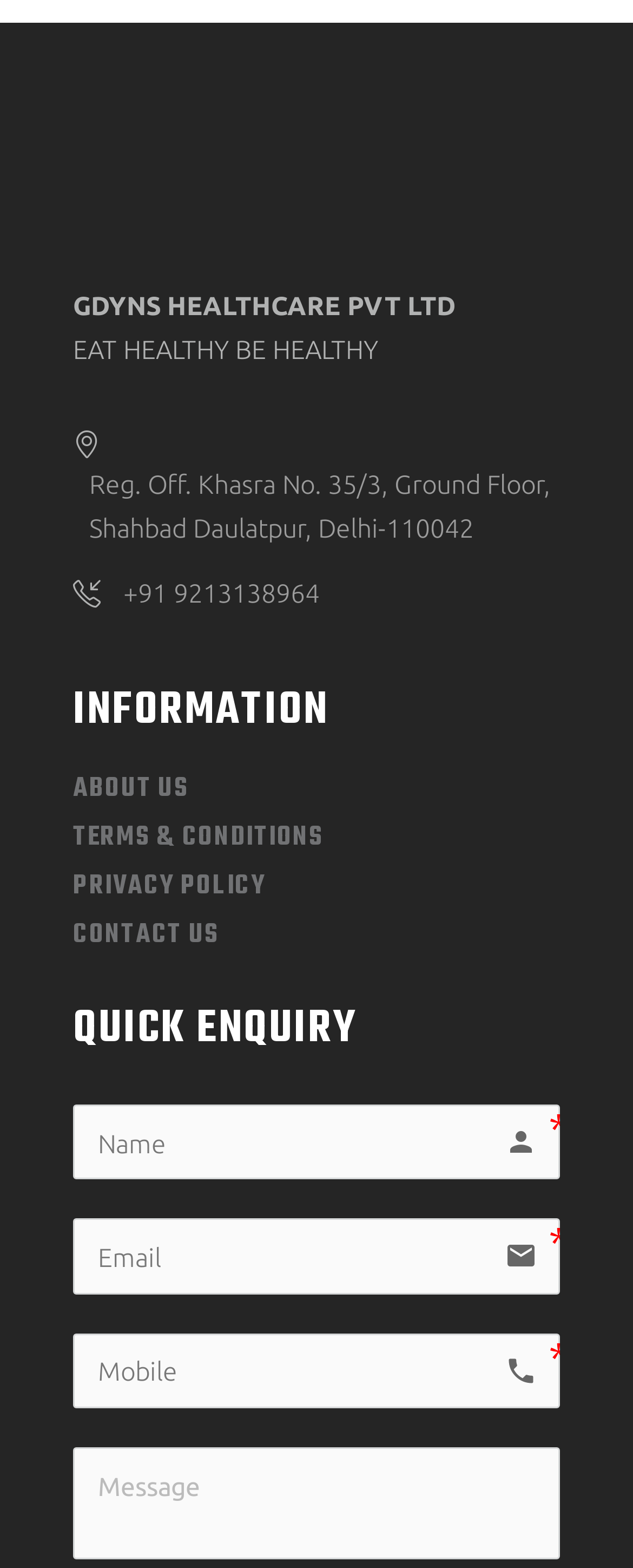Locate the bounding box coordinates of the area you need to click to fulfill this instruction: 'Click on ABOUT US'. The coordinates must be in the form of four float numbers ranging from 0 to 1: [left, top, right, bottom].

[0.115, 0.49, 0.298, 0.517]